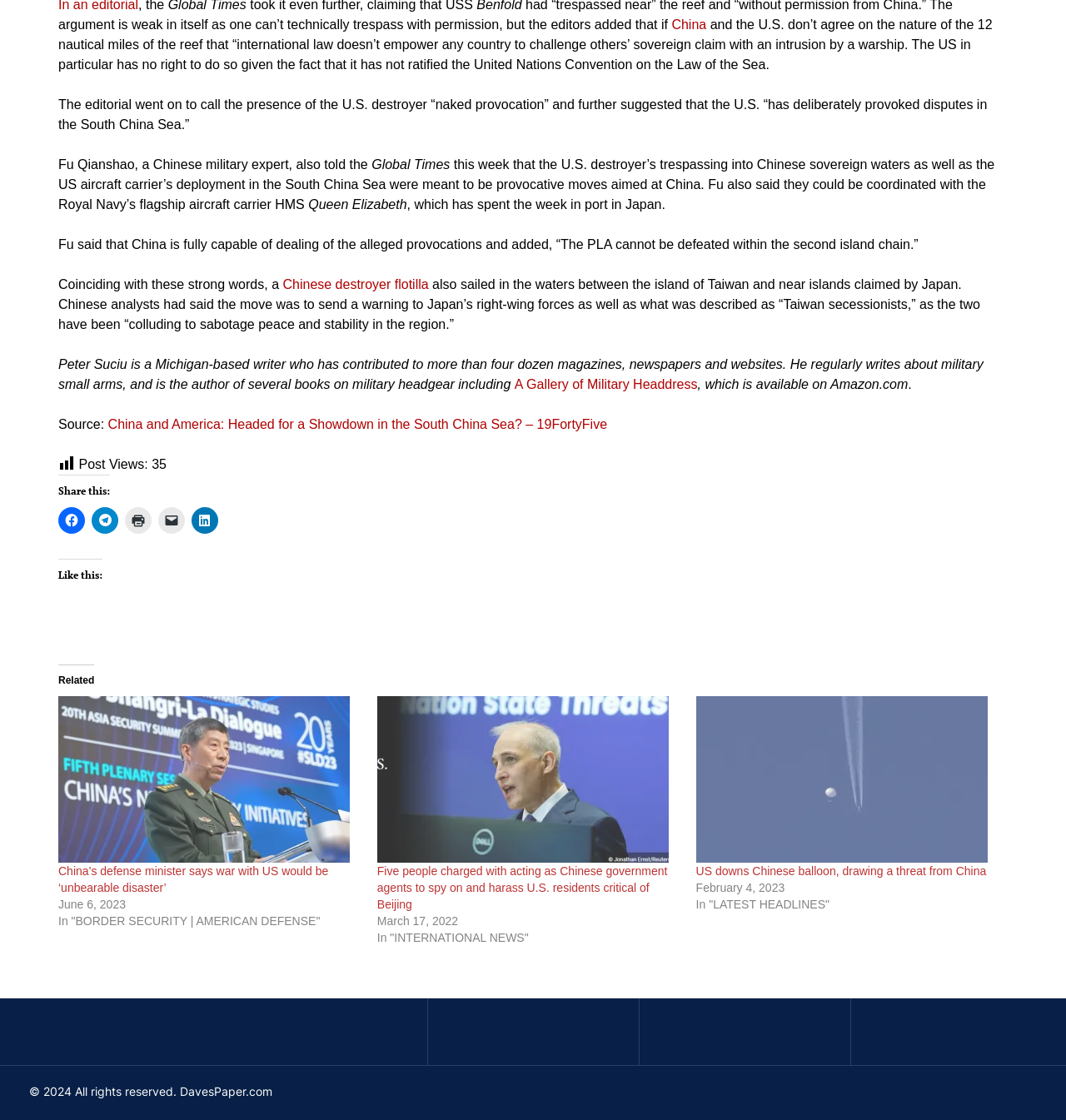Specify the bounding box coordinates of the area to click in order to follow the given instruction: "View related news about China’s defense minister."

[0.055, 0.622, 0.338, 0.77]